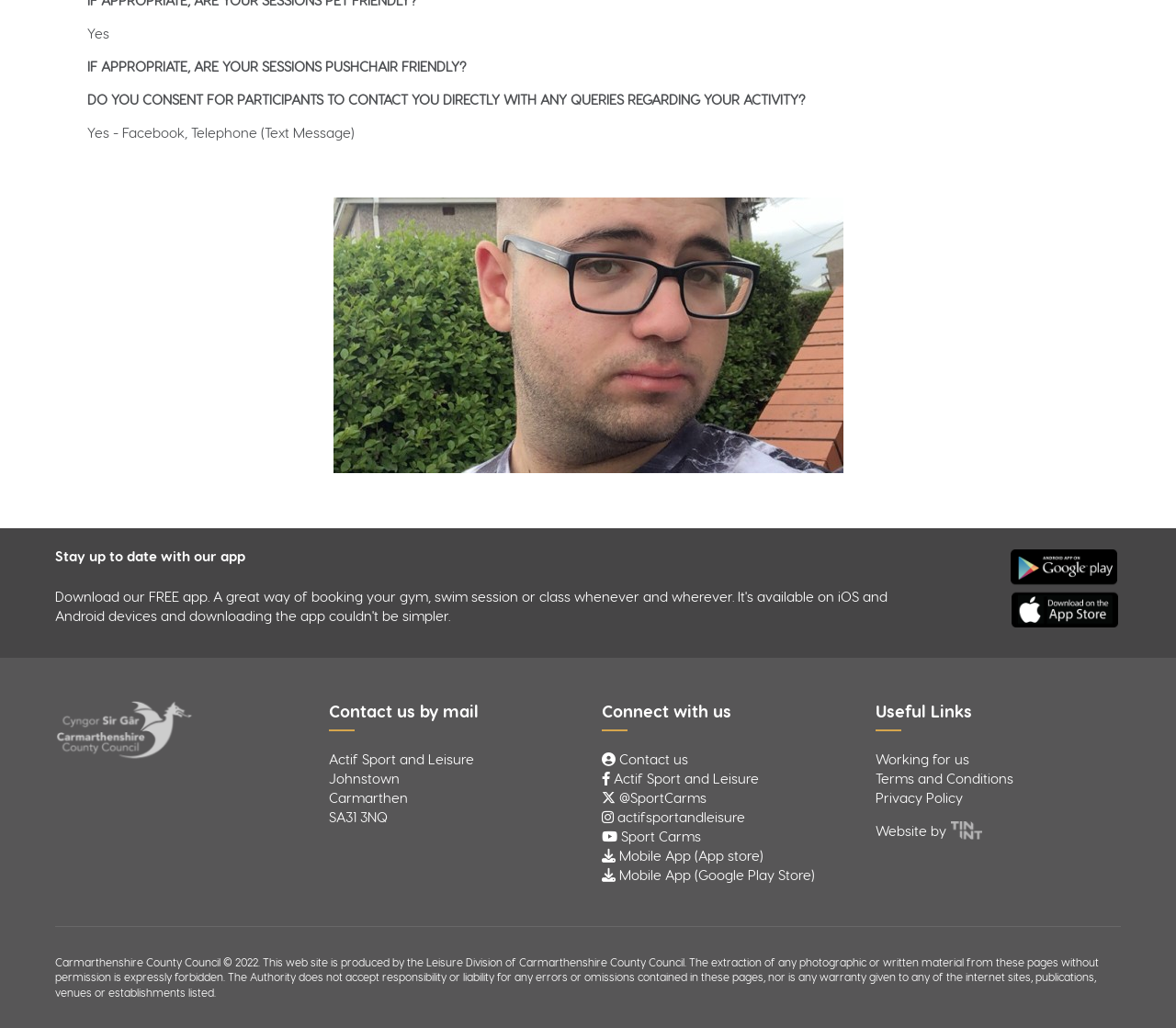Locate the bounding box coordinates of the area that needs to be clicked to fulfill the following instruction: "Download our App on the Google Playstore". The coordinates should be in the format of four float numbers between 0 and 1, namely [left, top, right, bottom].

[0.856, 0.532, 0.953, 0.575]